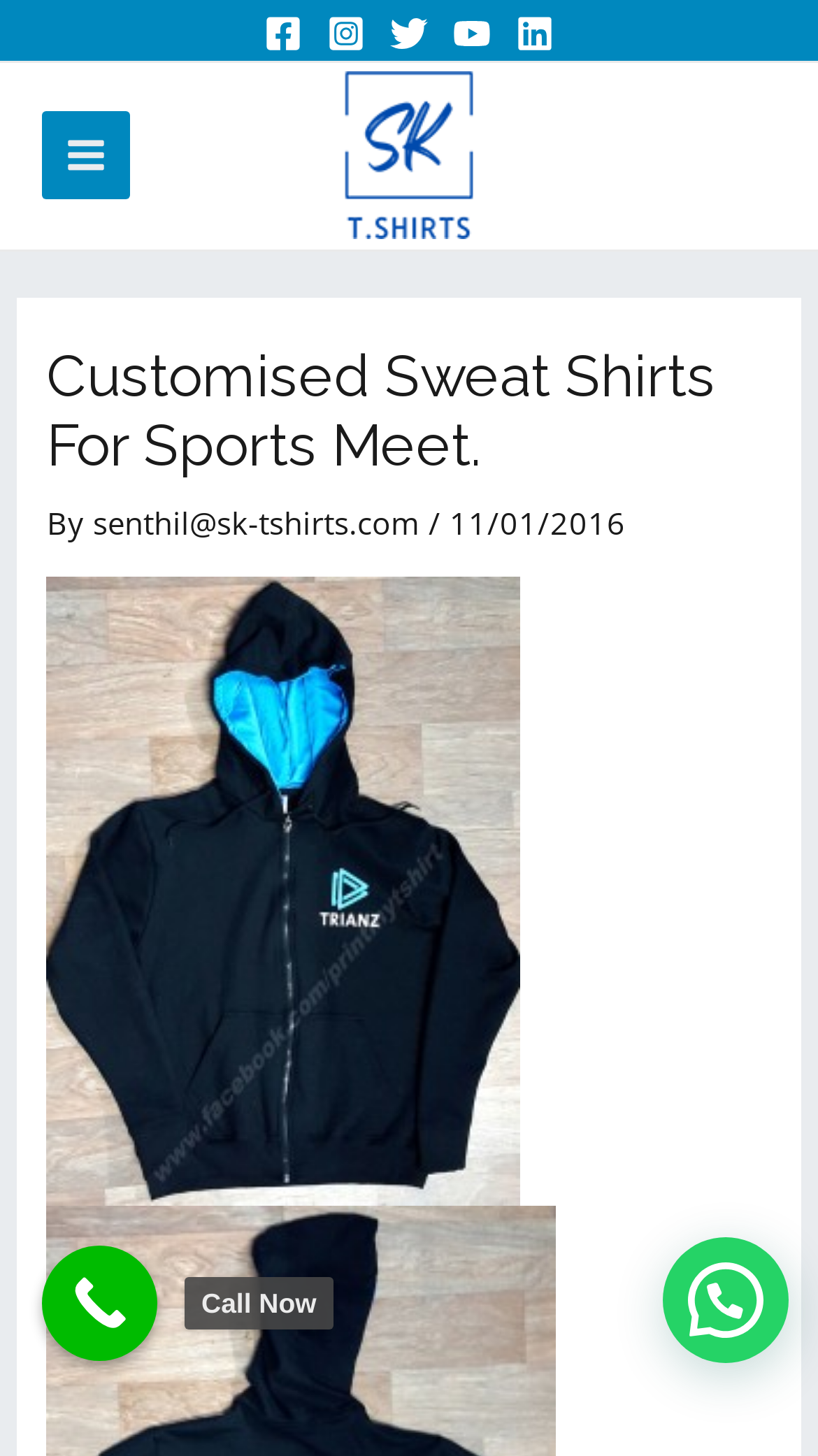Please specify the bounding box coordinates of the clickable section necessary to execute the following command: "Click MAIN MENU button".

[0.051, 0.077, 0.159, 0.137]